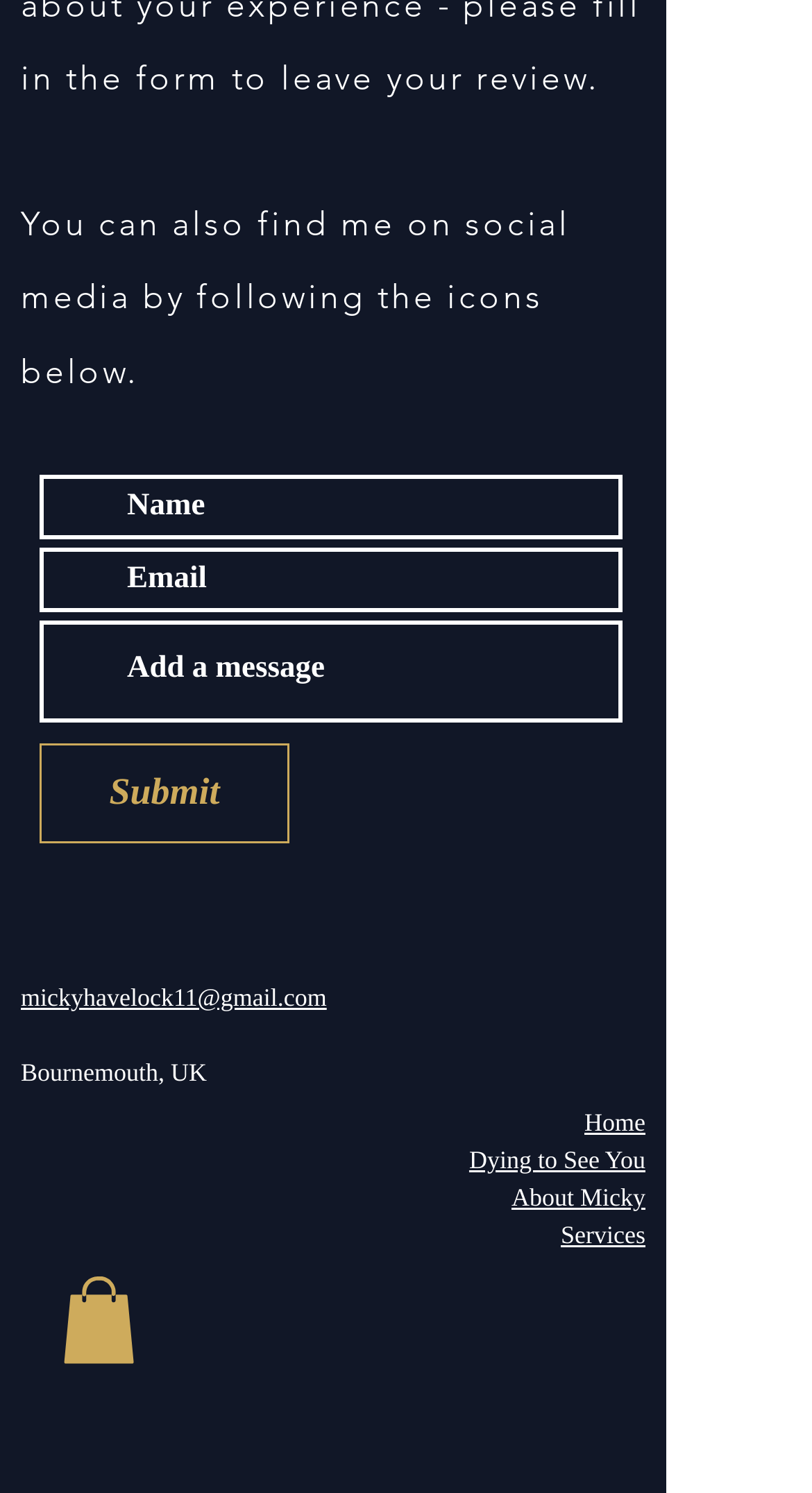Locate the bounding box coordinates of the clickable area needed to fulfill the instruction: "Go to the Home page".

[0.72, 0.742, 0.795, 0.761]